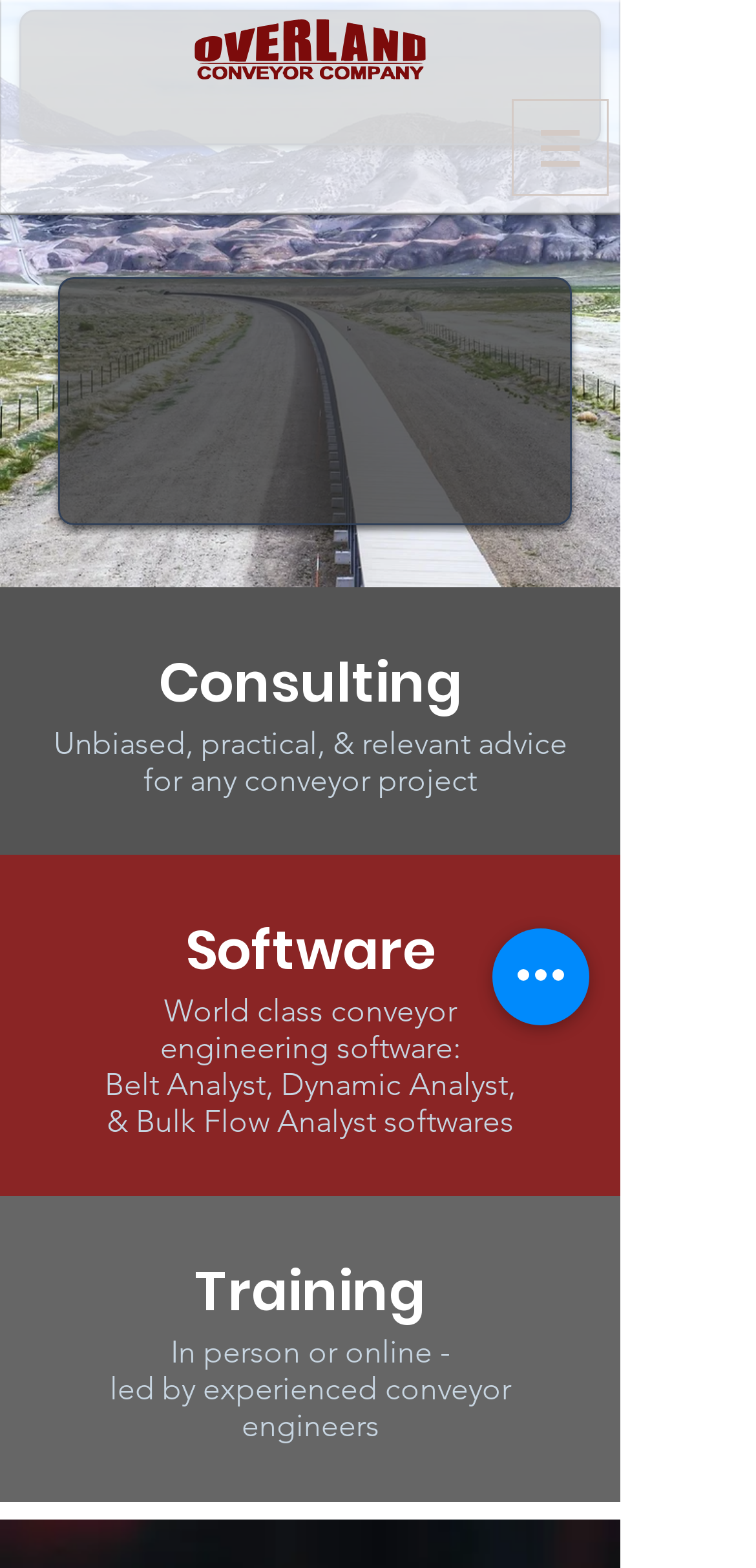What is the company's expertise?
Using the image, answer in one word or phrase.

Belt conveyor technology